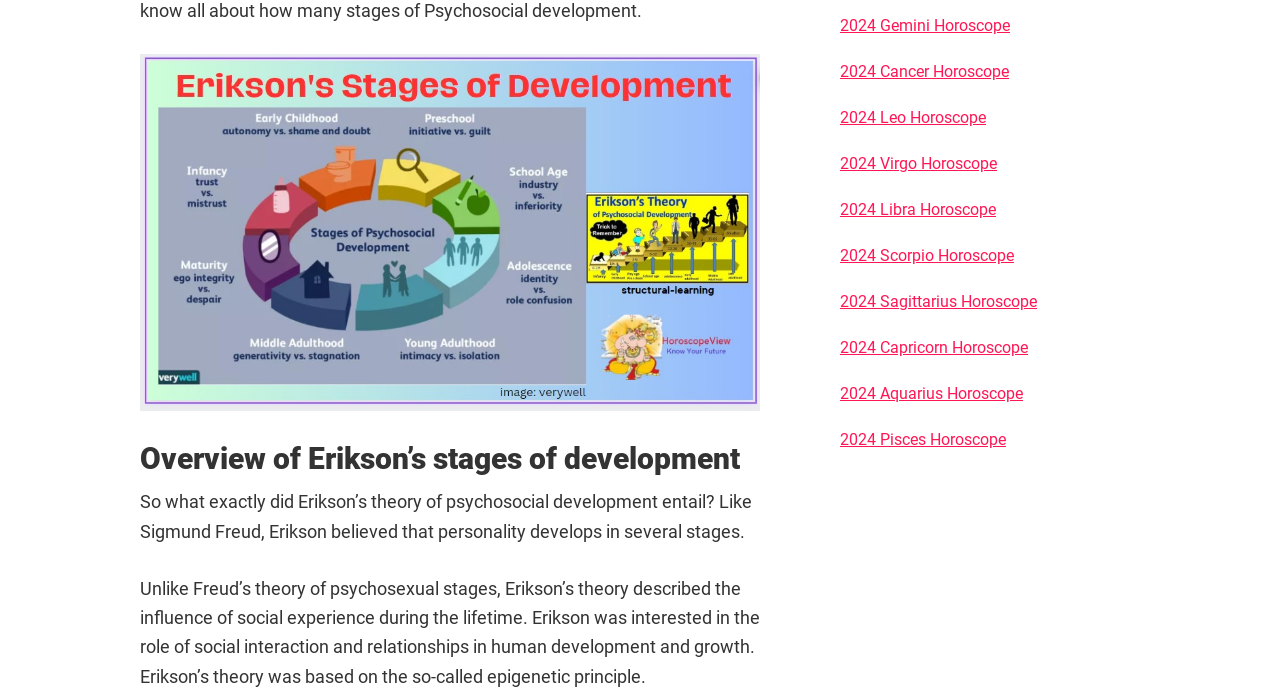Determine the bounding box coordinates for the UI element matching this description: "alt="Erikson's Stages of Development"".

[0.109, 0.077, 0.594, 0.589]